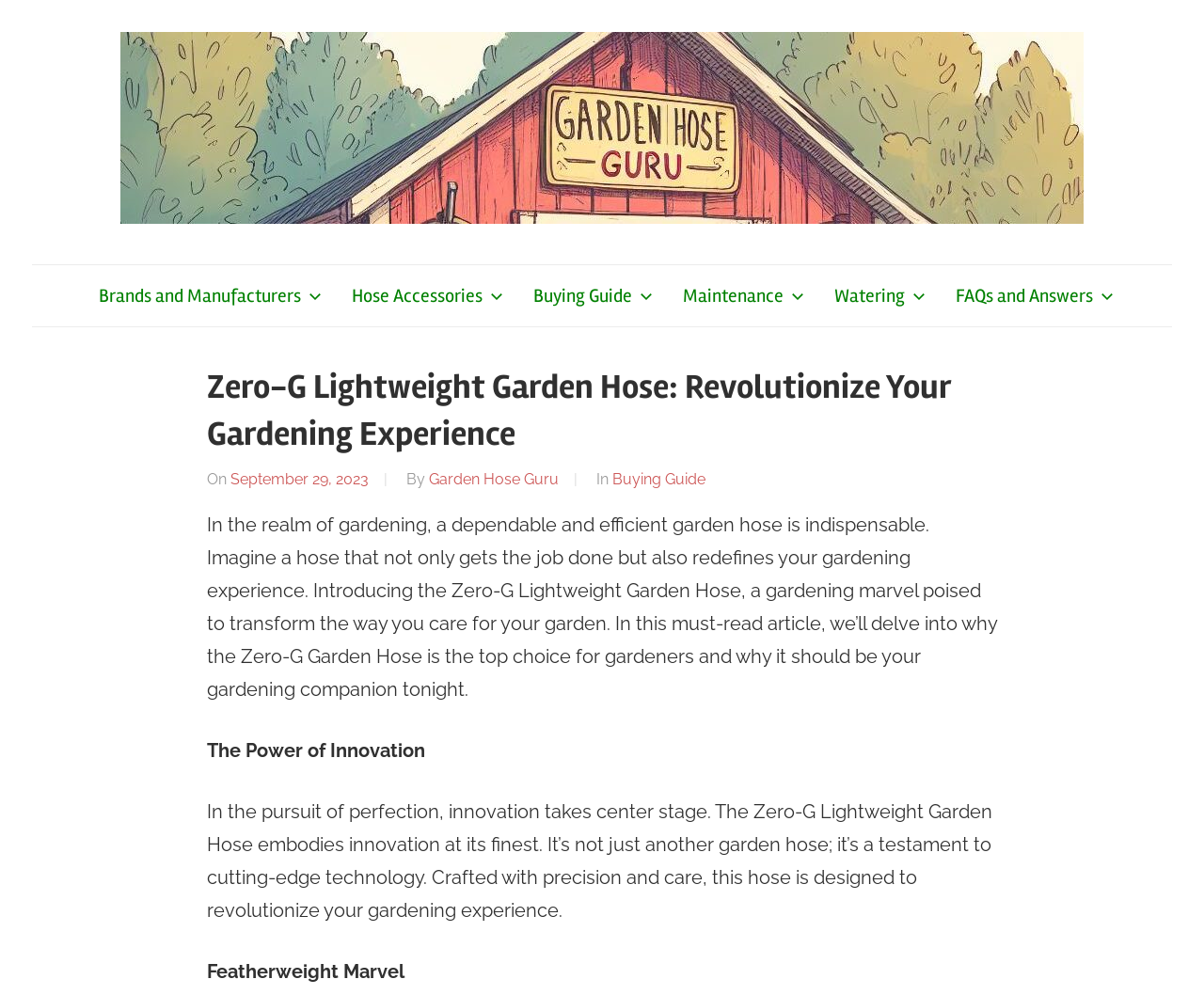Please specify the bounding box coordinates in the format (top-left x, top-left y, bottom-right x, bottom-right y), with all values as floating point numbers between 0 and 1. Identify the bounding box of the UI element described by: FAQs and Answers

[0.778, 0.266, 0.934, 0.328]